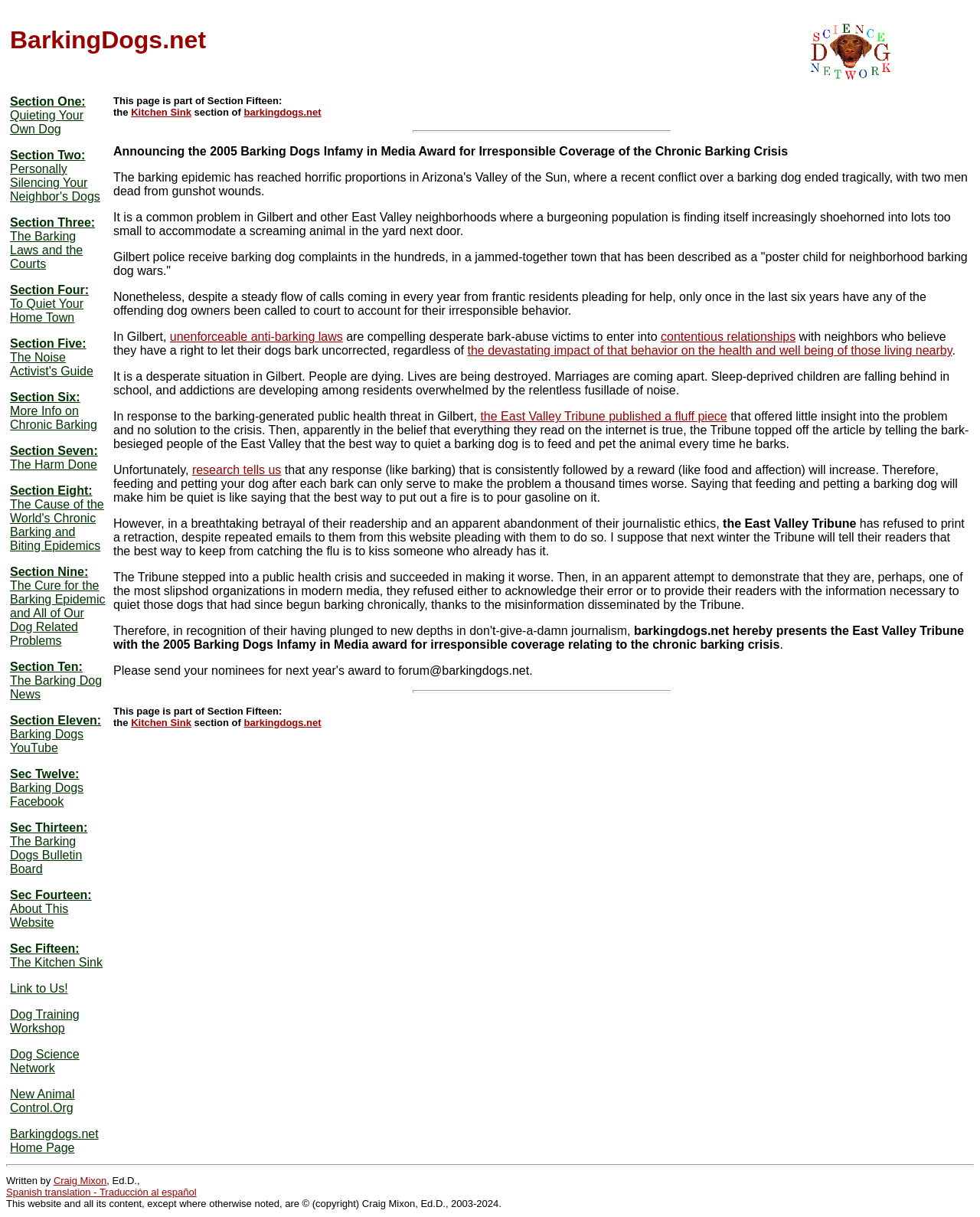Please answer the following question using a single word or phrase: 
What is the problem in Gilbert and other East Valley neighborhoods?

barking dogs